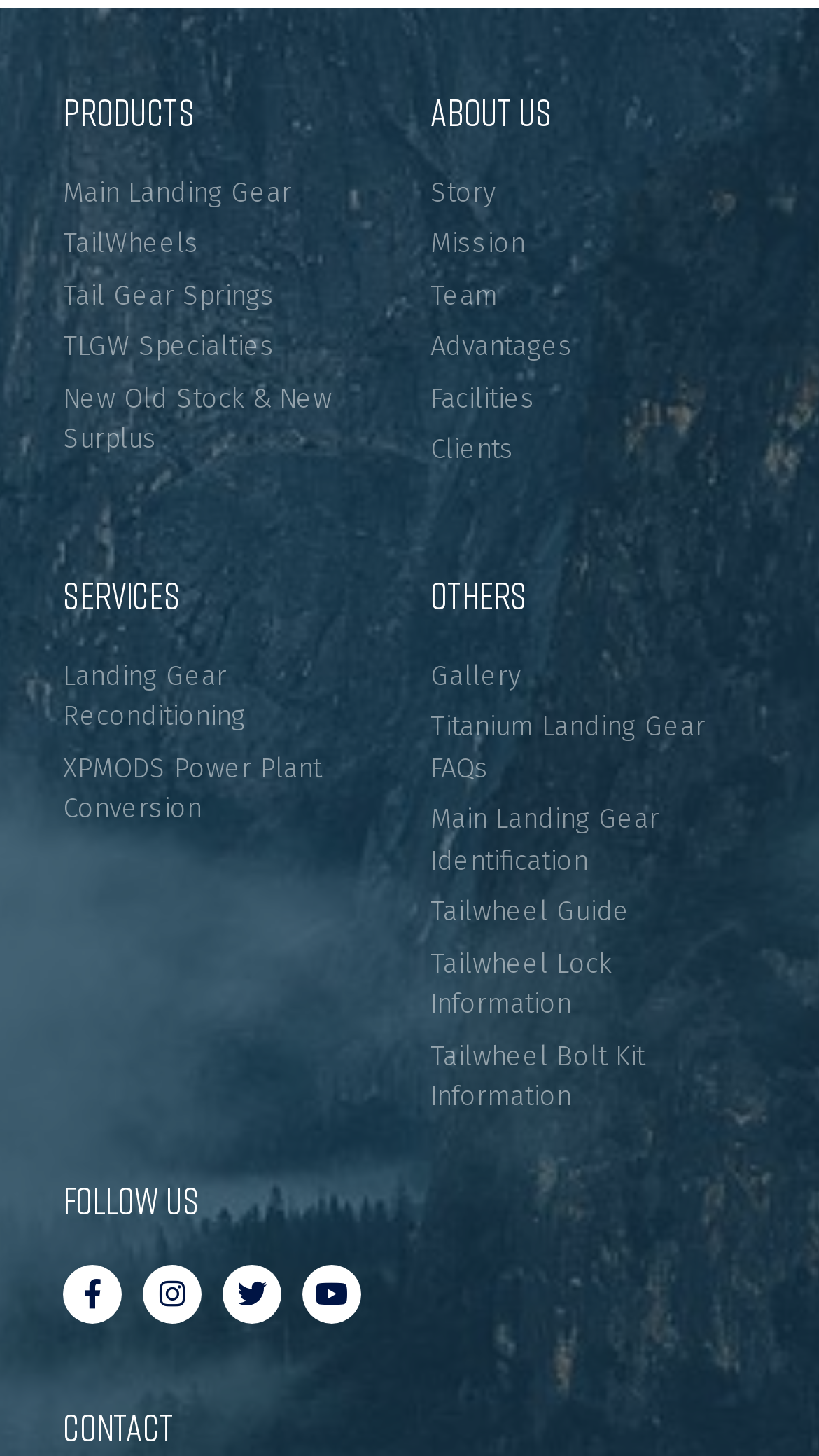Please locate the bounding box coordinates of the region I need to click to follow this instruction: "Learn about the genetic discovery on multiple sclerosis progression and future treatments".

None